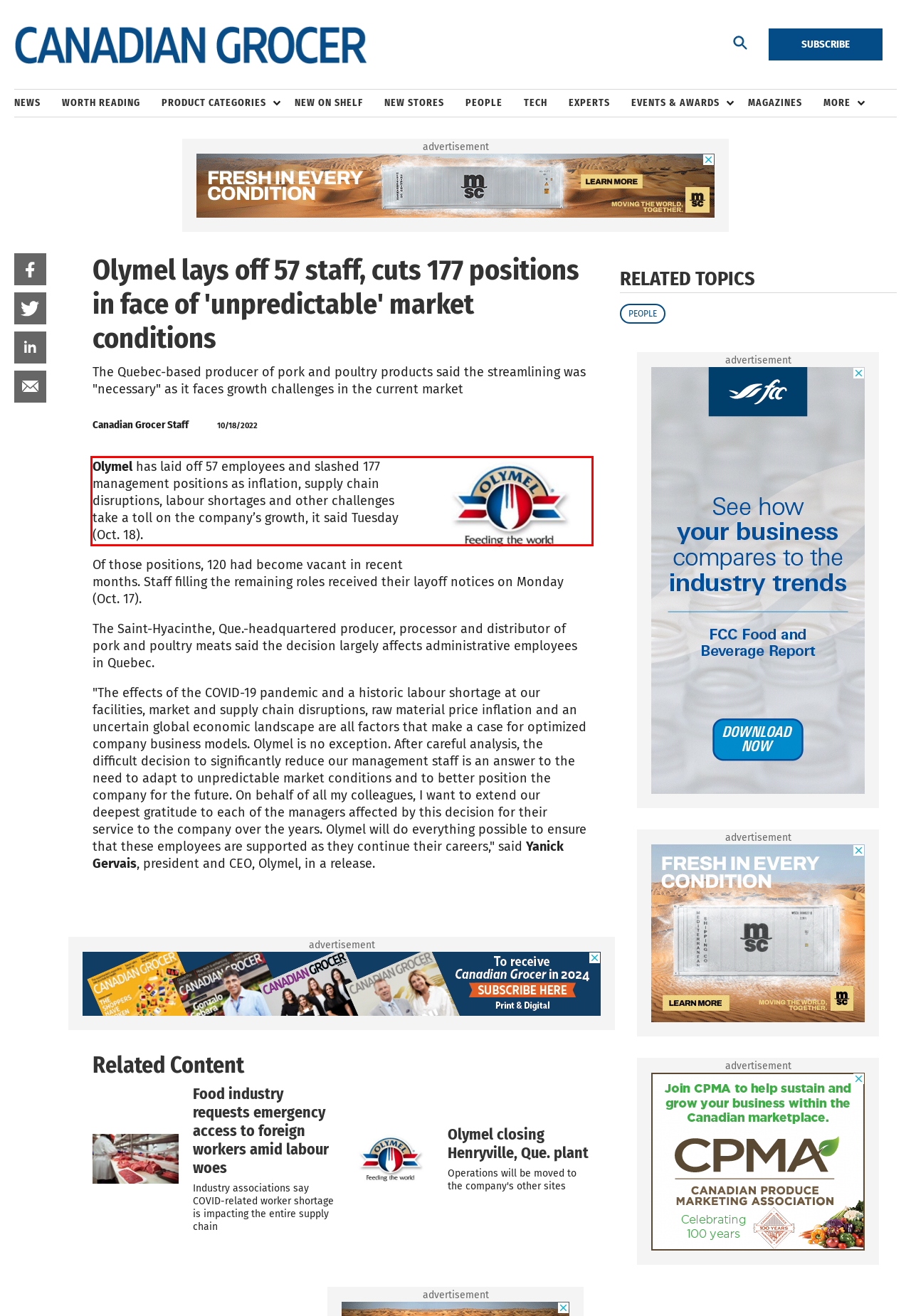With the given screenshot of a webpage, locate the red rectangle bounding box and extract the text content using OCR.

Olymel has laid off 57 employees and slashed 177 management positions as inflation, supply chain disruptions, labour shortages and other challenges take a toll on the company’s growth, it said Tuesday (Oct. 18).